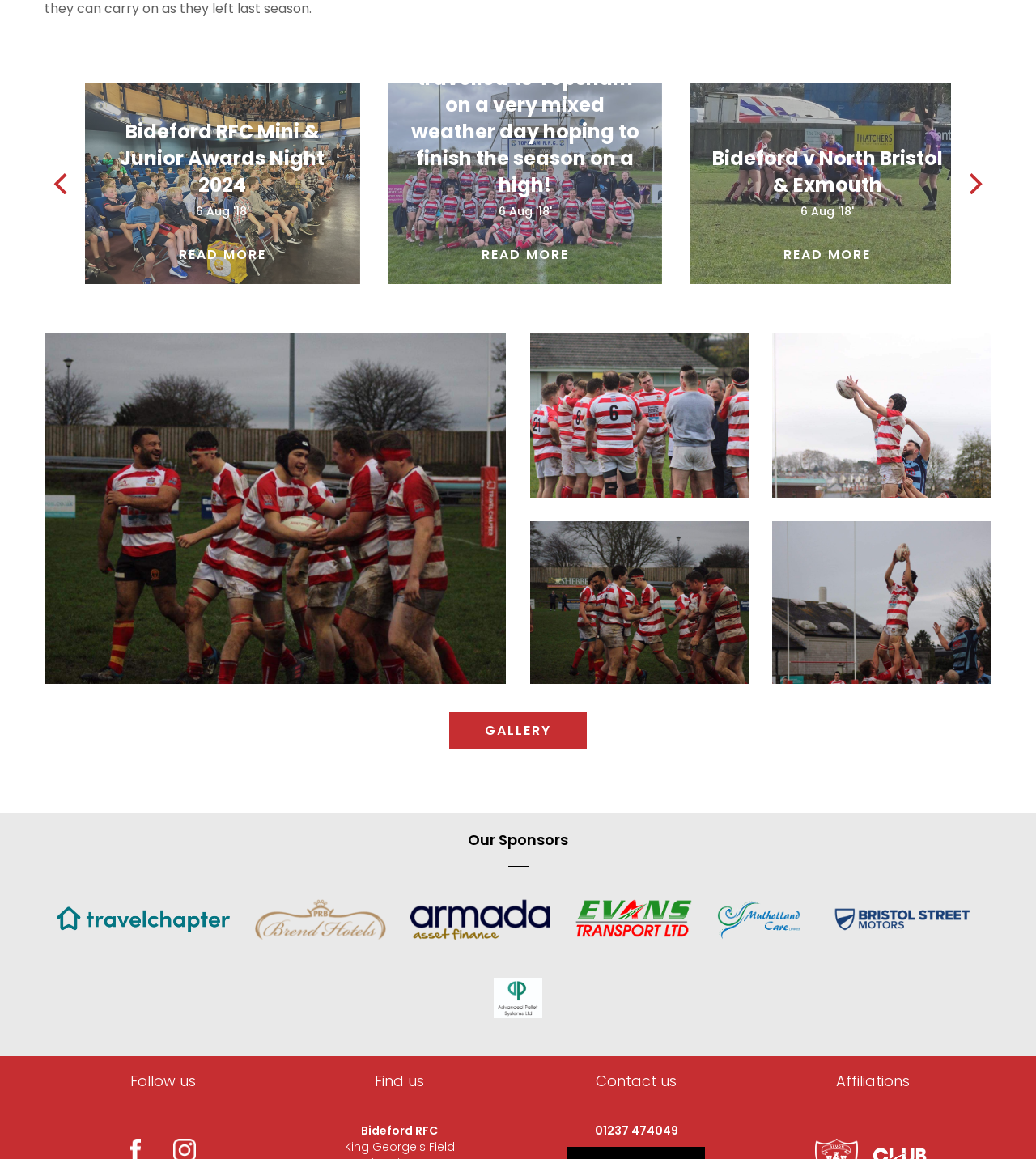What is the purpose of the buttons 'Previous' and 'Next'? Based on the screenshot, please respond with a single word or phrase.

Navigation